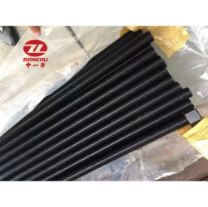What is the purpose of the background in the image?
Refer to the image and provide a concise answer in one word or phrase.

Protective covering